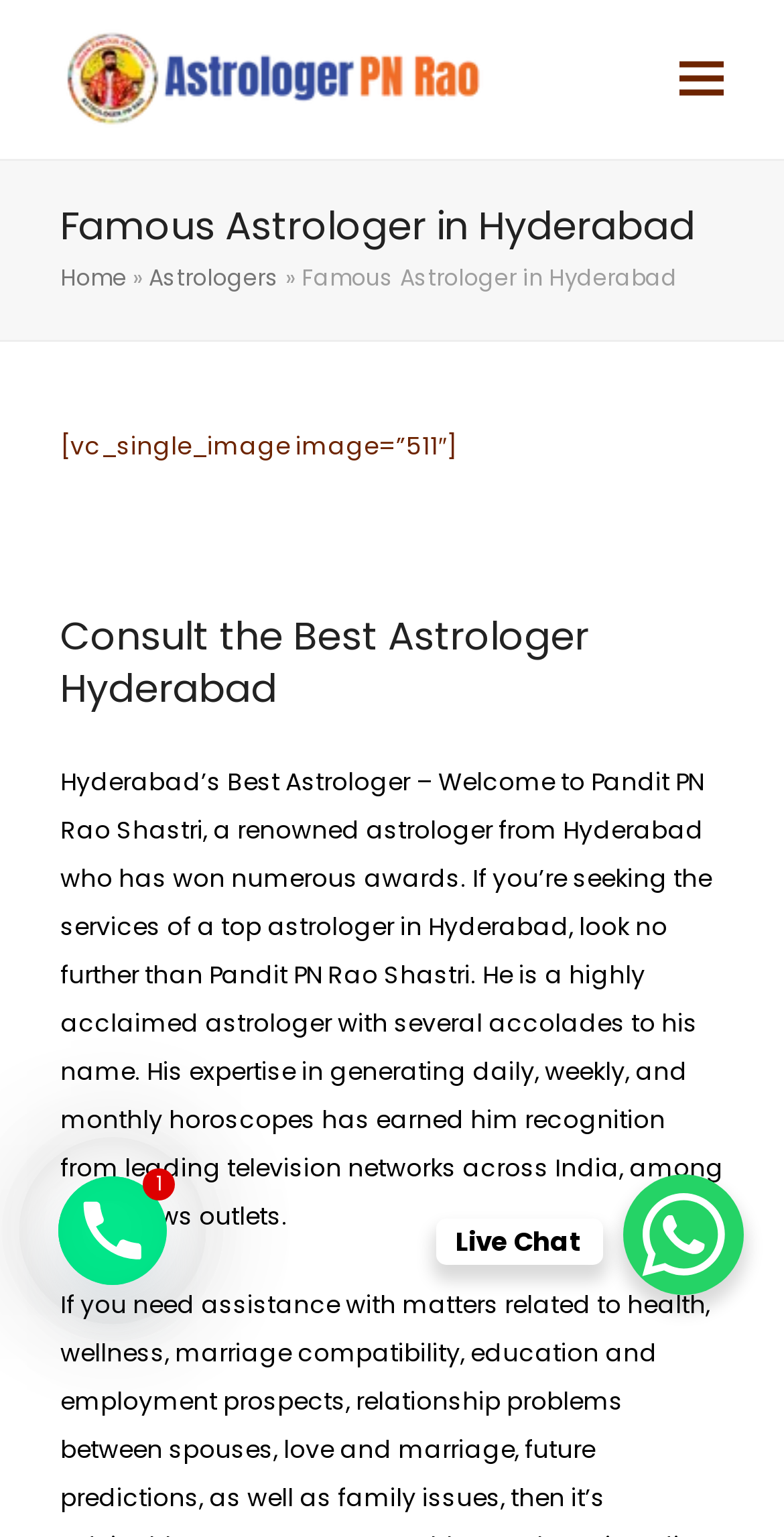Provide a one-word or short-phrase response to the question:
What is the astrologer's profession?

Astrologer